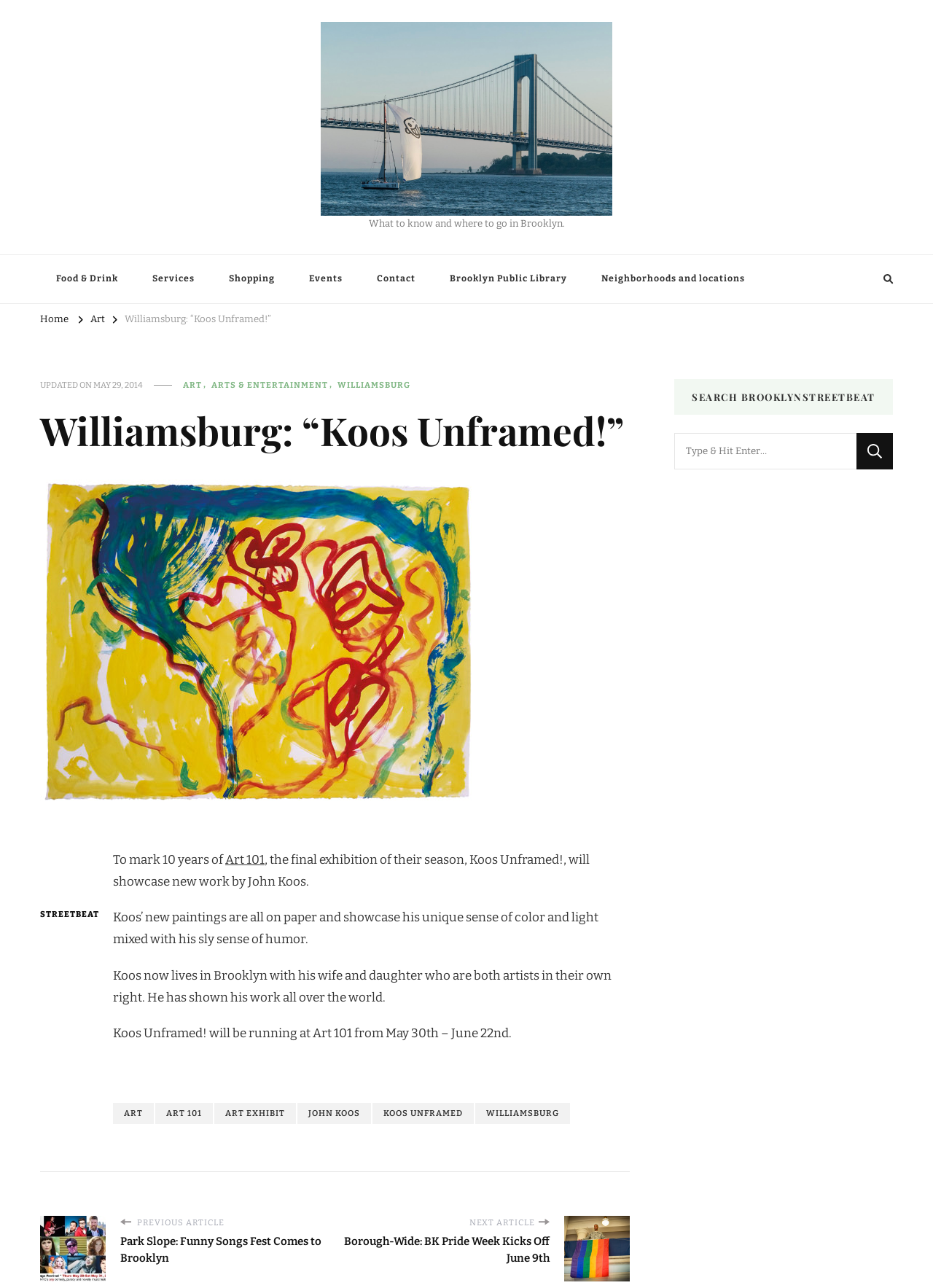Indicate the bounding box coordinates of the element that must be clicked to execute the instruction: "Click on ART 101". The coordinates should be given as four float numbers between 0 and 1, i.e., [left, top, right, bottom].

[0.241, 0.661, 0.284, 0.673]